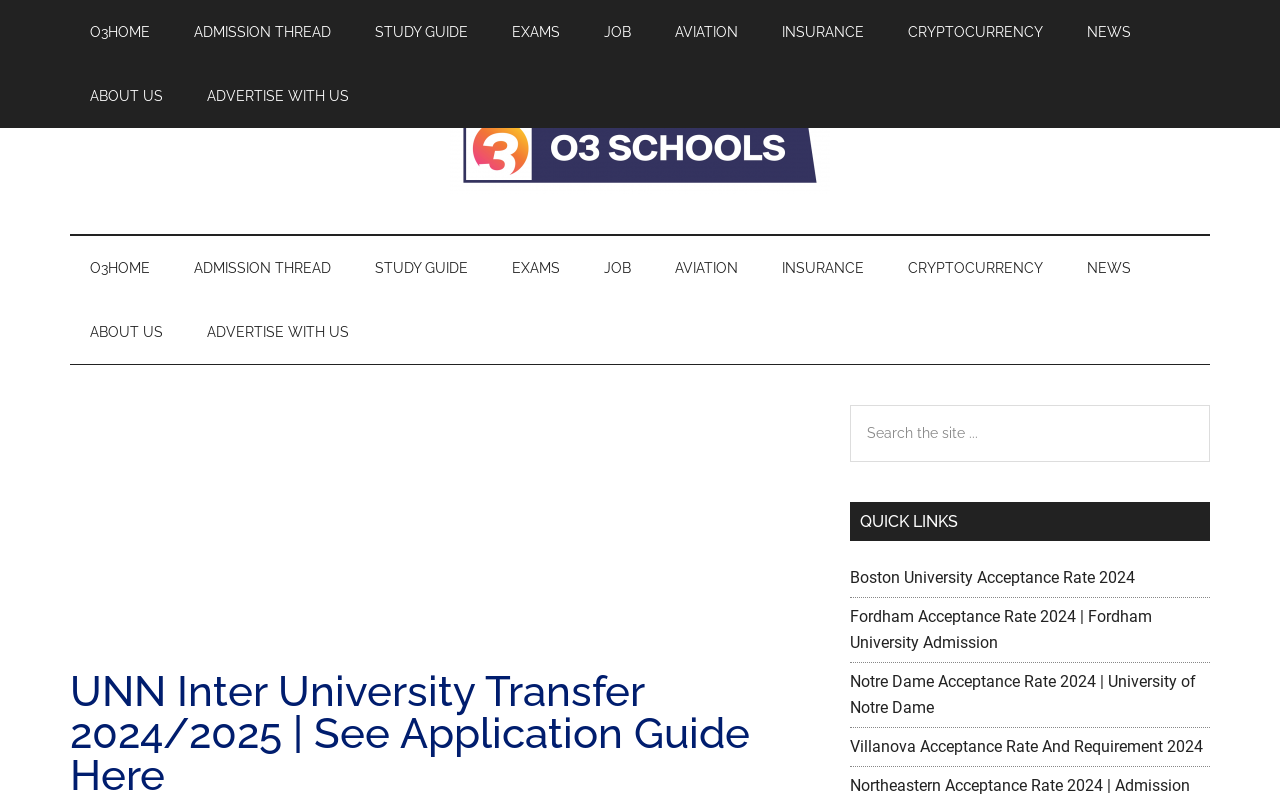Find the bounding box coordinates for the HTML element described in this sentence: "Advertise With Us". Provide the coordinates as four float numbers between 0 and 1, in the format [left, top, right, bottom].

[0.146, 0.081, 0.288, 0.161]